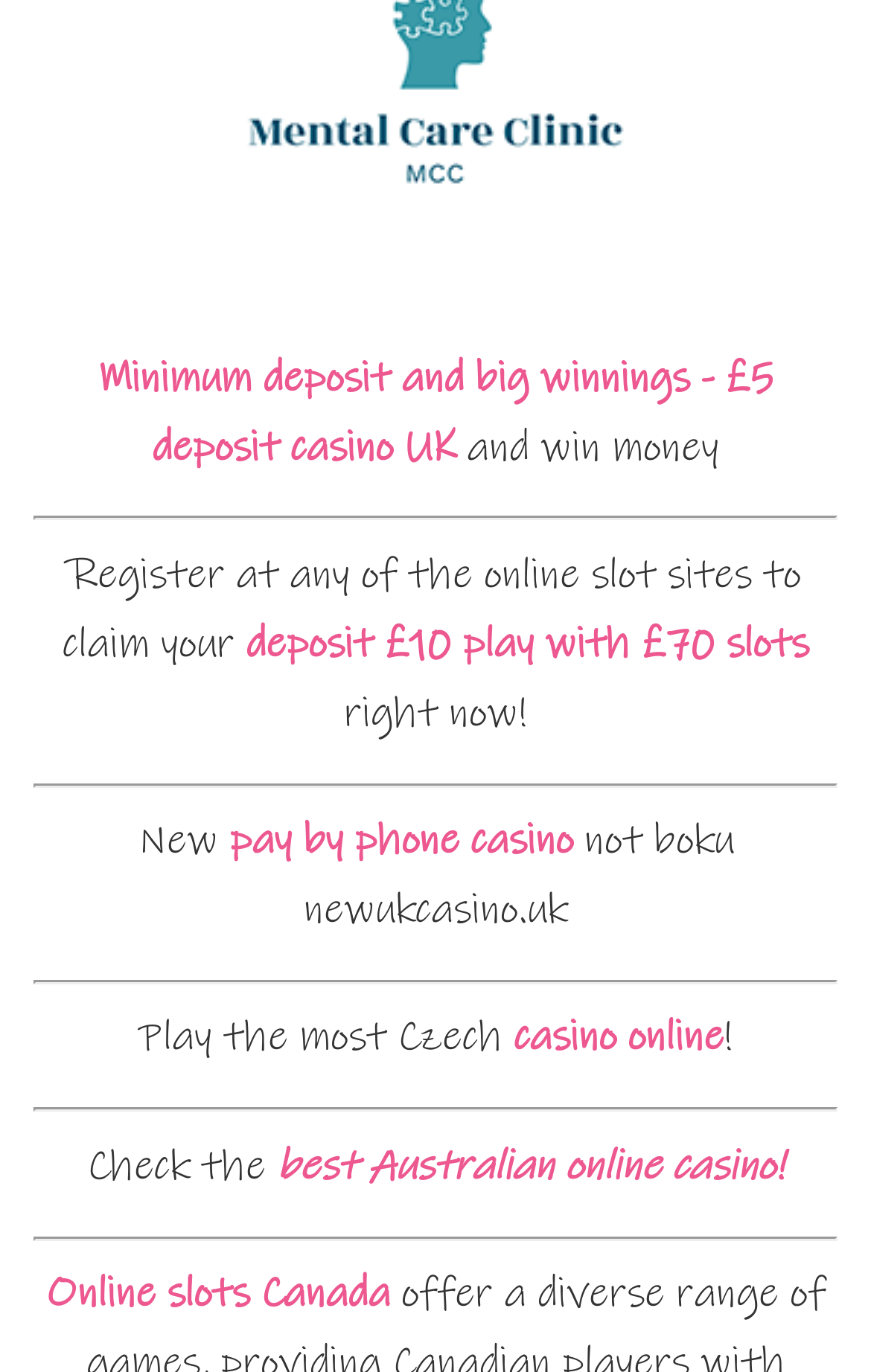Identify the bounding box coordinates of the specific part of the webpage to click to complete this instruction: "Contact us".

None